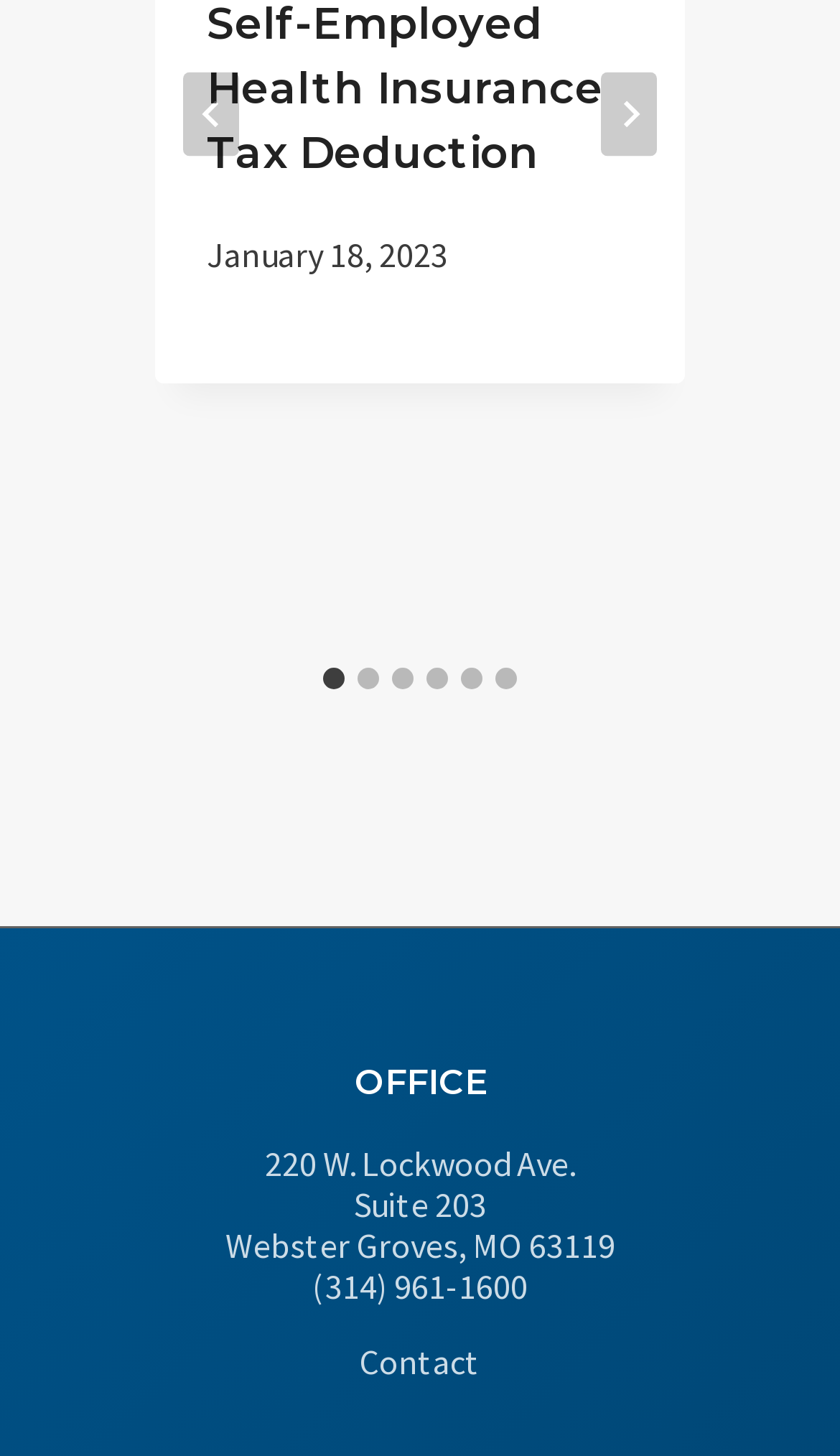Please give the bounding box coordinates of the area that should be clicked to fulfill the following instruction: "Contact us". The coordinates should be in the format of four float numbers from 0 to 1, i.e., [left, top, right, bottom].

[0.428, 0.921, 0.572, 0.95]